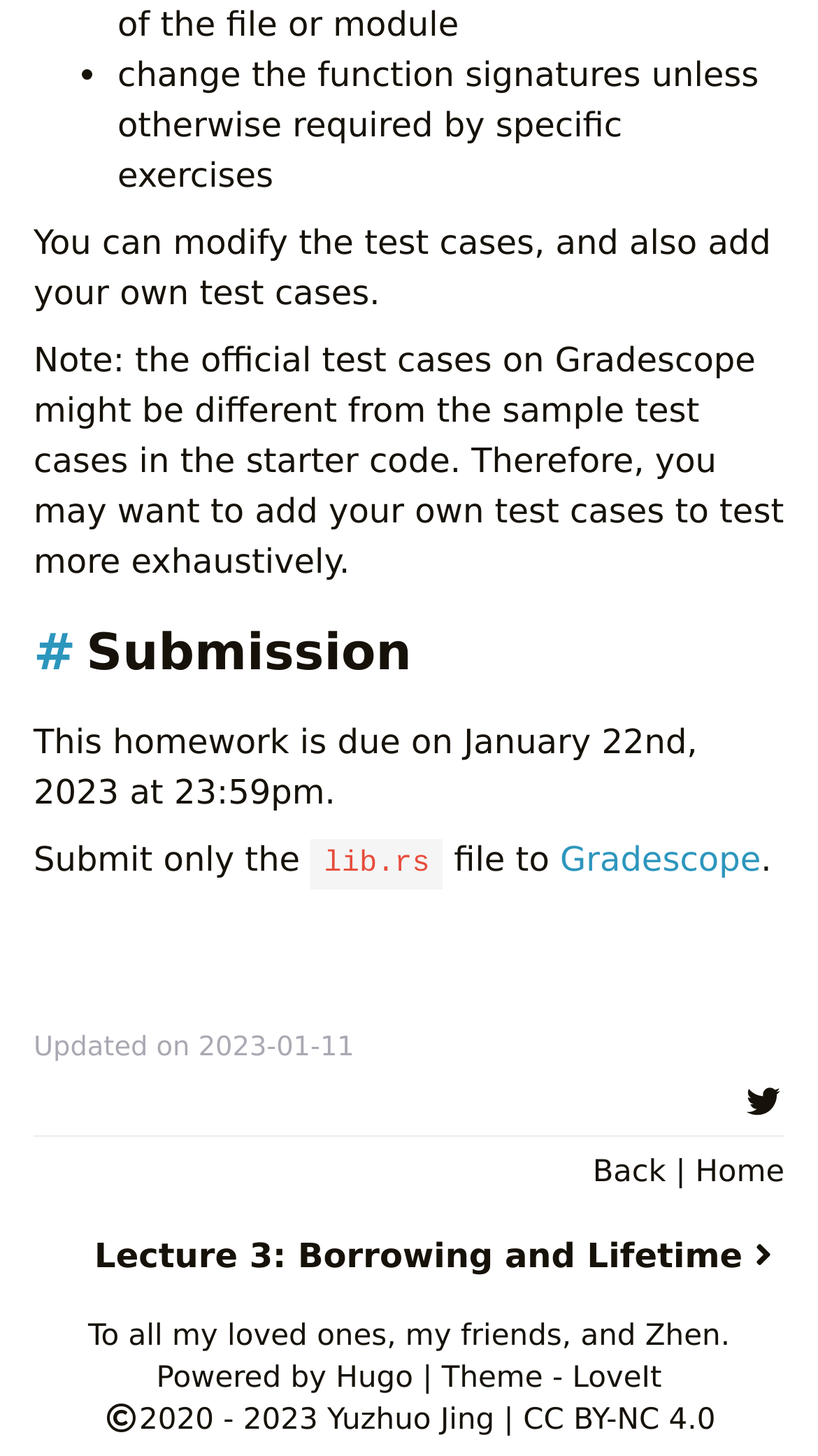Identify the bounding box for the UI element that is described as follows: "parent_node: Submission".

[0.041, 0.417, 0.105, 0.457]